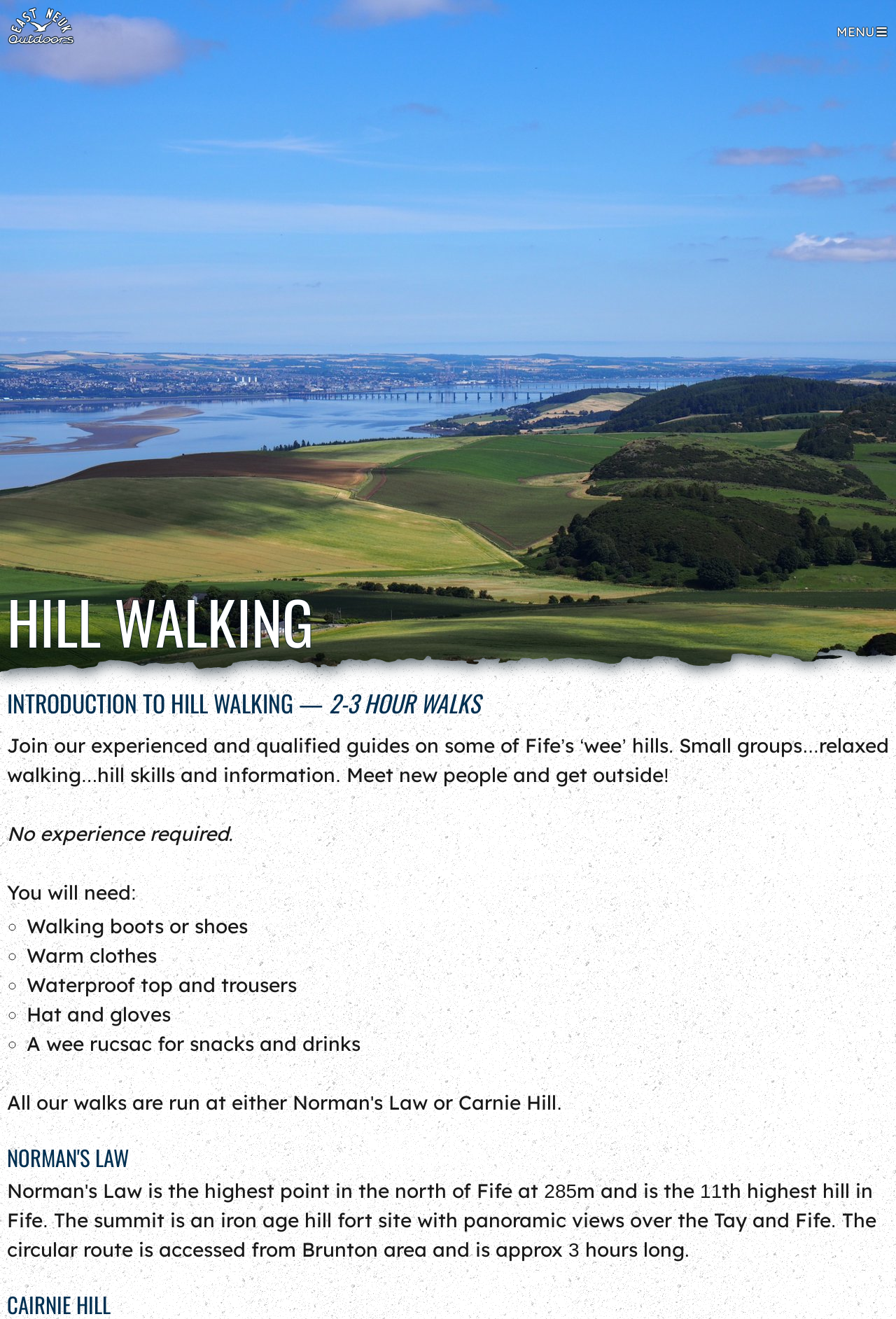Please analyze the image and give a detailed answer to the question:
How long are the hill walking sessions?

The webpage mentions 'INTRODUCTION TO HILL WALKING — 2-3 HOUR WALKS', indicating that the hill walking sessions are 2-3 hours long.